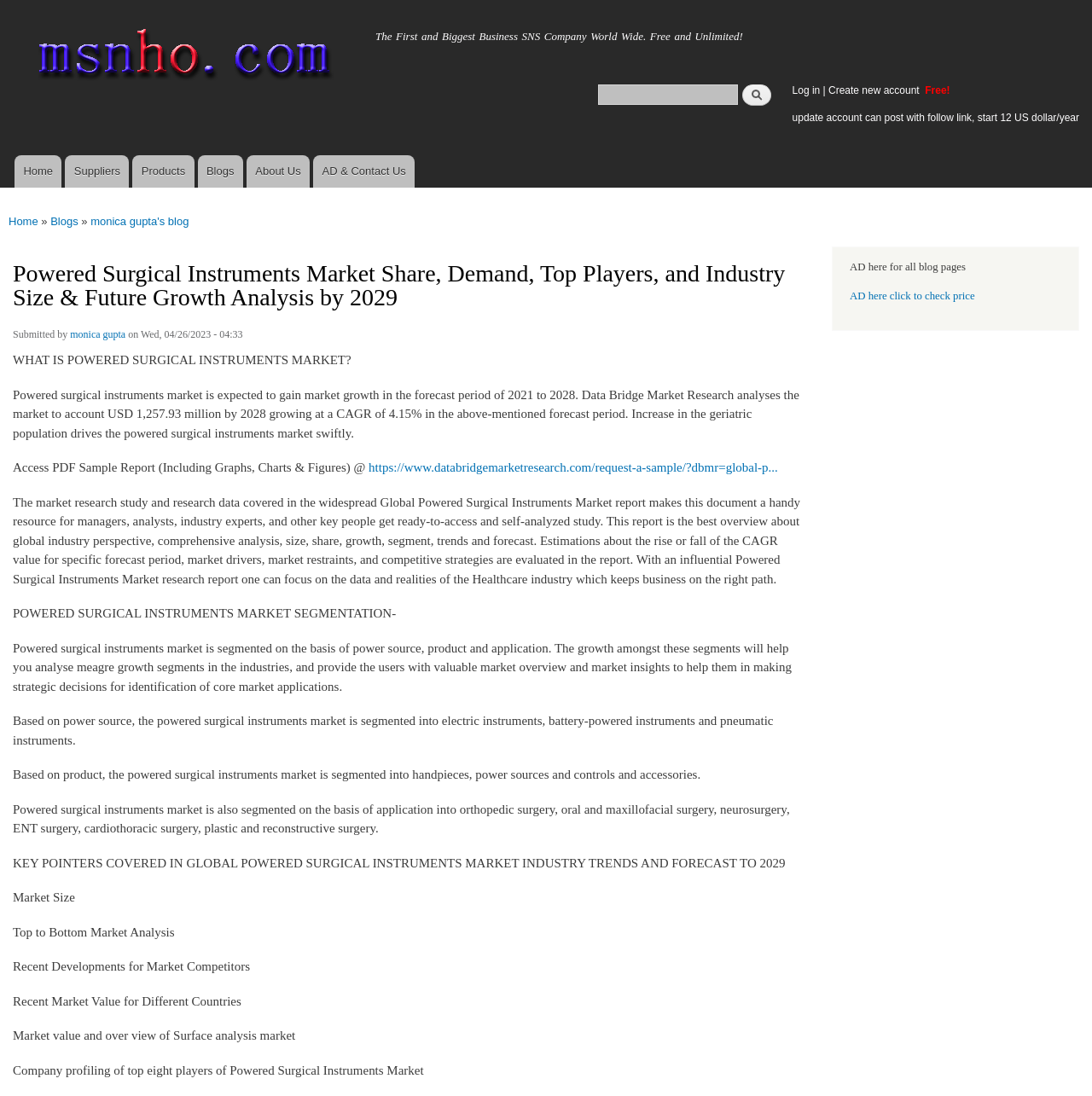Please provide a comprehensive response to the question based on the details in the image: What is the expected growth rate of the powered surgical instruments market?

The expected growth rate of the powered surgical instruments market can be found in the paragraph that starts with 'Powered surgical instruments market is expected to gain market growth in the forecast period of 2021 to 2028.' The paragraph mentions that the market is expected to grow at a CAGR of 4.15% during the forecast period.